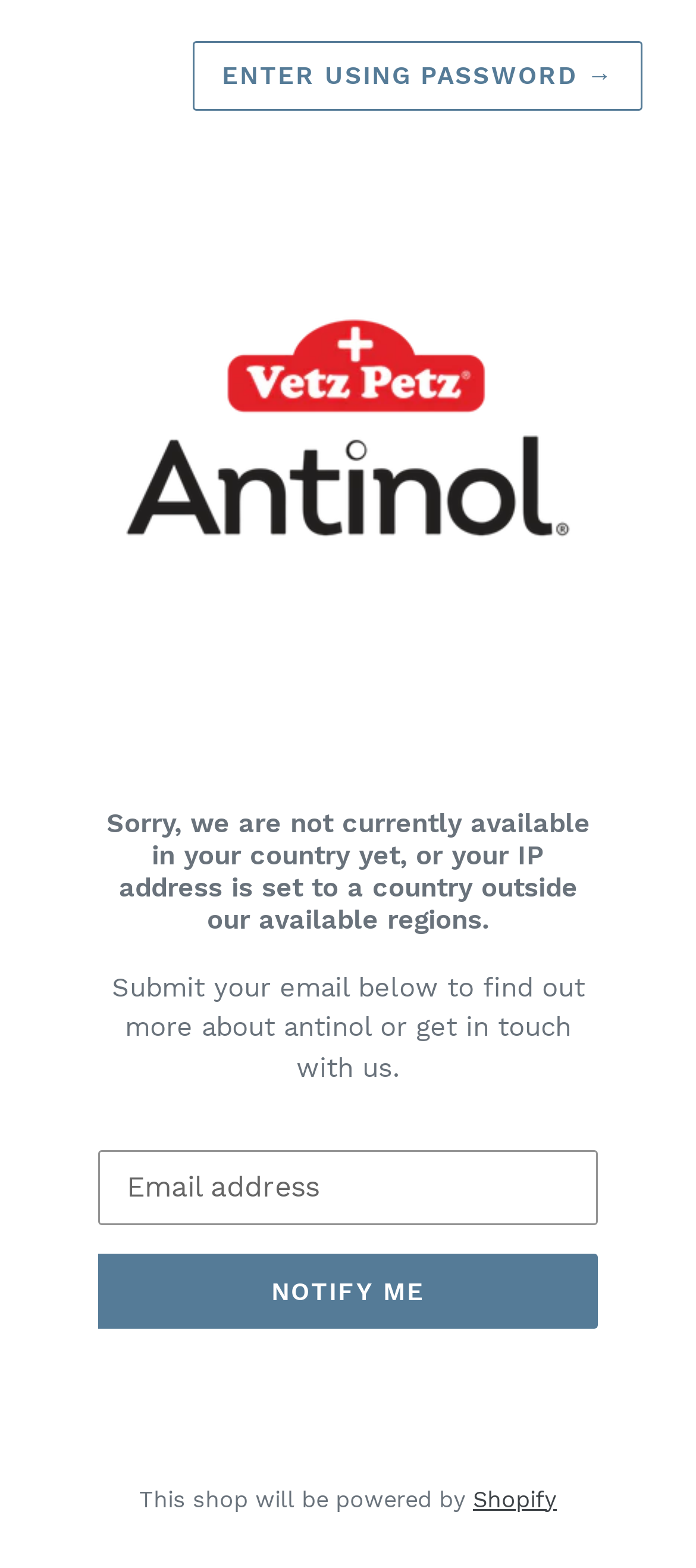Based on the element description alt="VetzPetz World", identify the bounding box coordinates for the UI element. The coordinates should be in the format (top-left x, top-left y, bottom-right x, bottom-right y) and within the 0 to 1 range.

[0.141, 0.128, 0.859, 0.421]